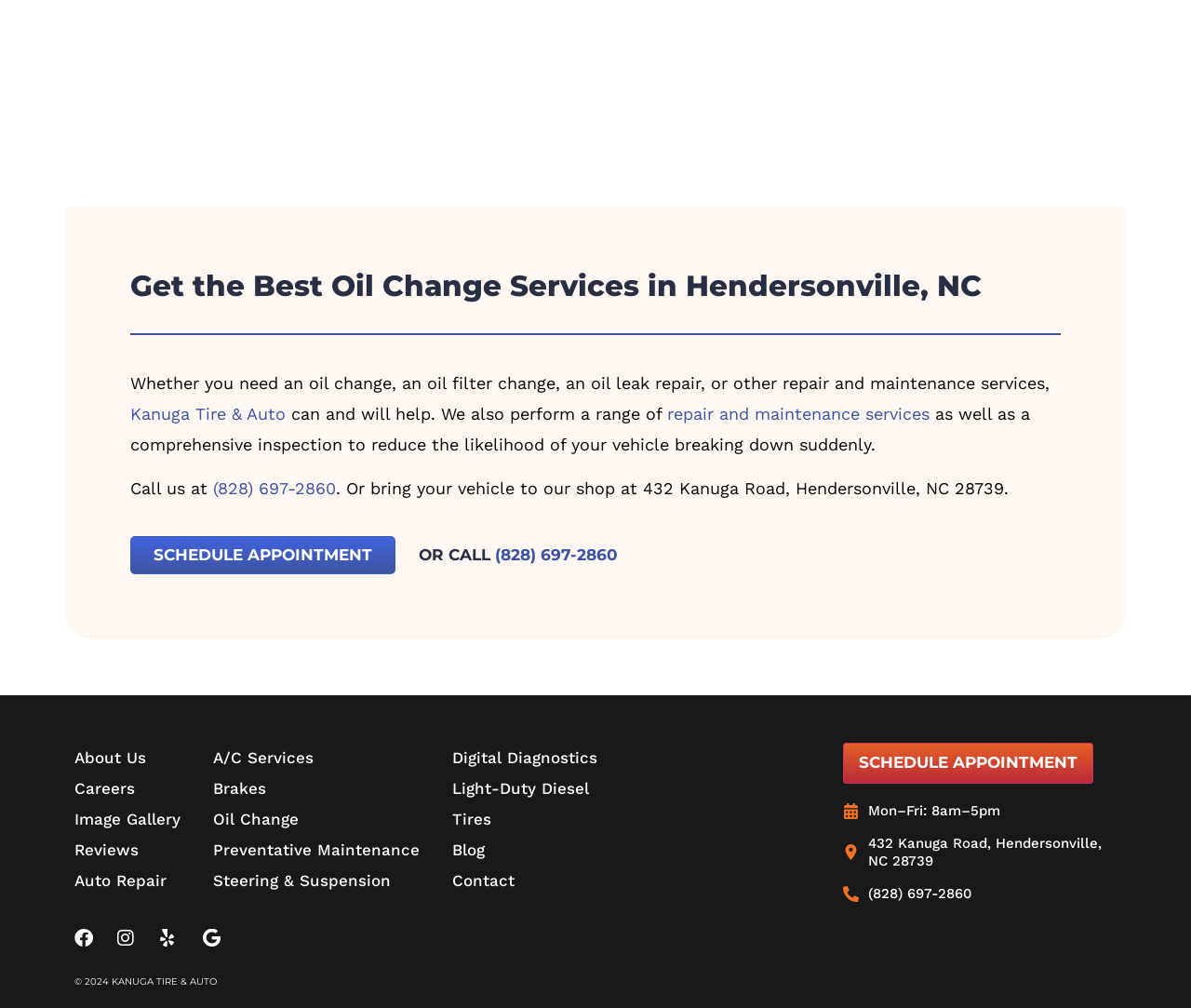Could you please study the image and provide a detailed answer to the question:
What services does Kanuga Tire & Auto offer?

I found the services offered by Kanuga Tire & Auto by looking at the text elements on the webpage. The heading mentions 'Get the Best Oil Change Services in Hendersonville, NC', and the text below mentions 'repair and maintenance services'. Additionally, there are links to specific services such as A/C Services, Brakes, and Oil Change.